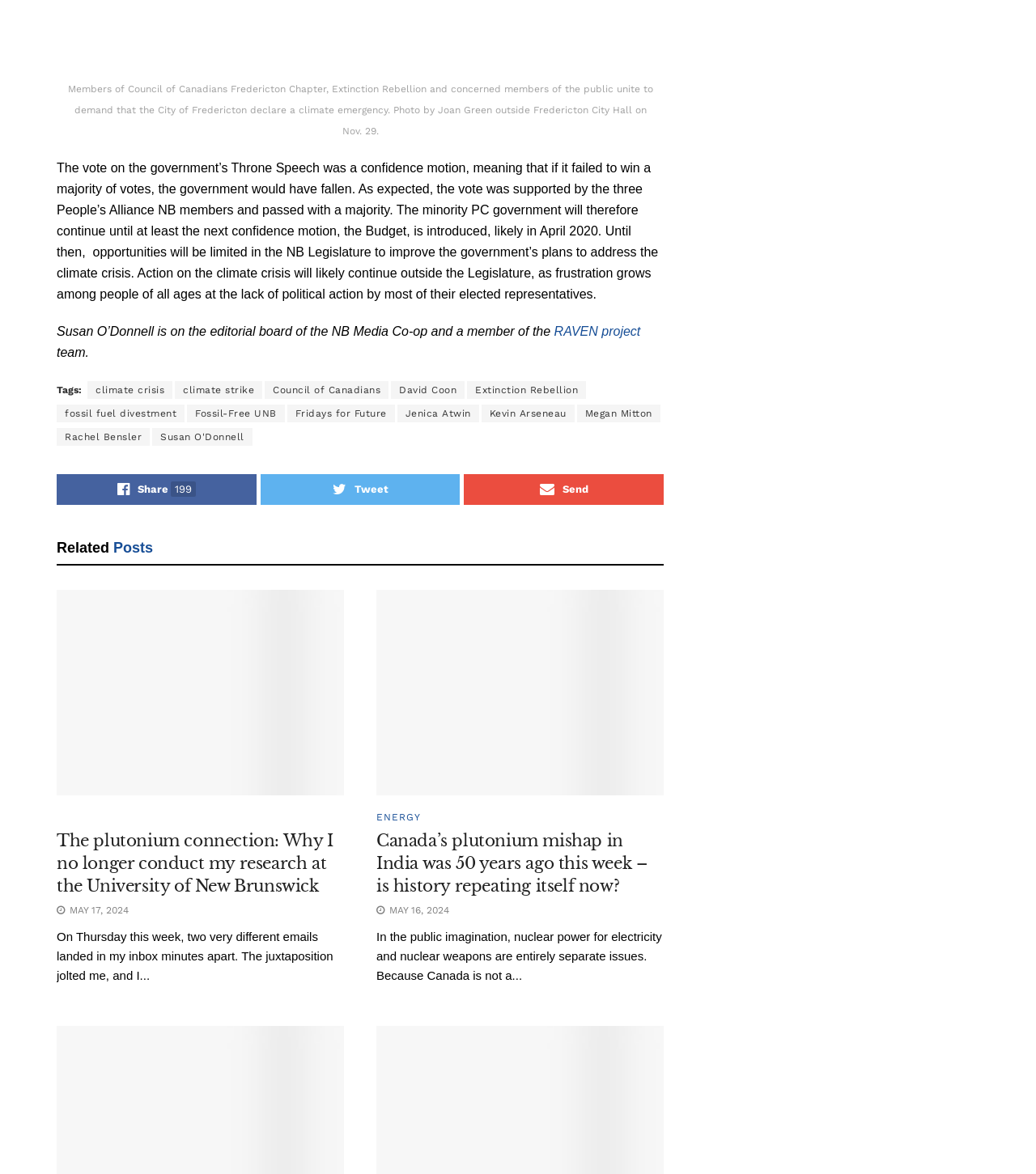What is the topic of the article with the image?
Please give a well-detailed answer to the question.

I determined the answer by looking at the image caption, which mentions a climate emergency, and the surrounding text, which discusses the climate crisis and related topics.